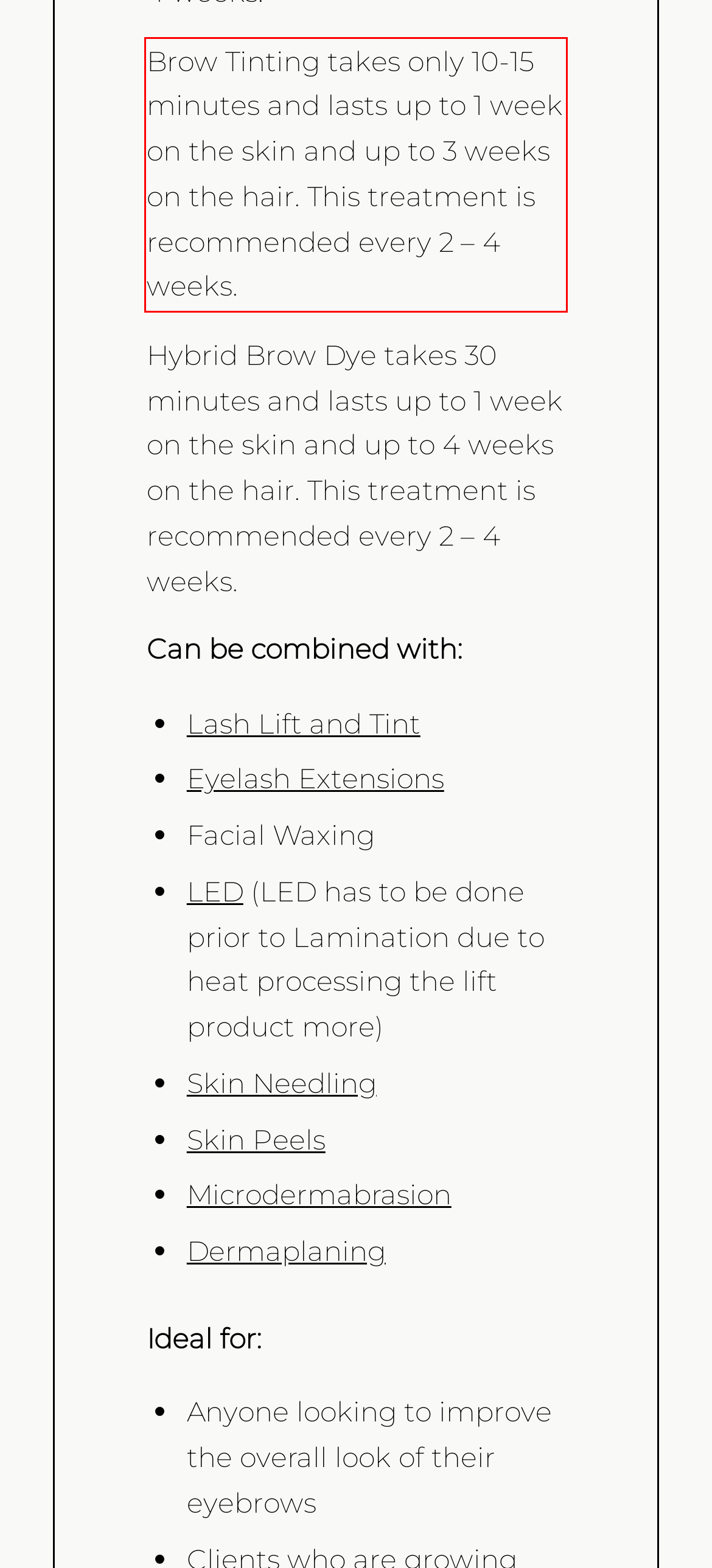Identify the text inside the red bounding box on the provided webpage screenshot by performing OCR.

Brow Tinting takes only 10-15 minutes and lasts up to 1 week on the skin and up to 3 weeks on the hair. This treatment is recommended every 2 – 4 weeks.